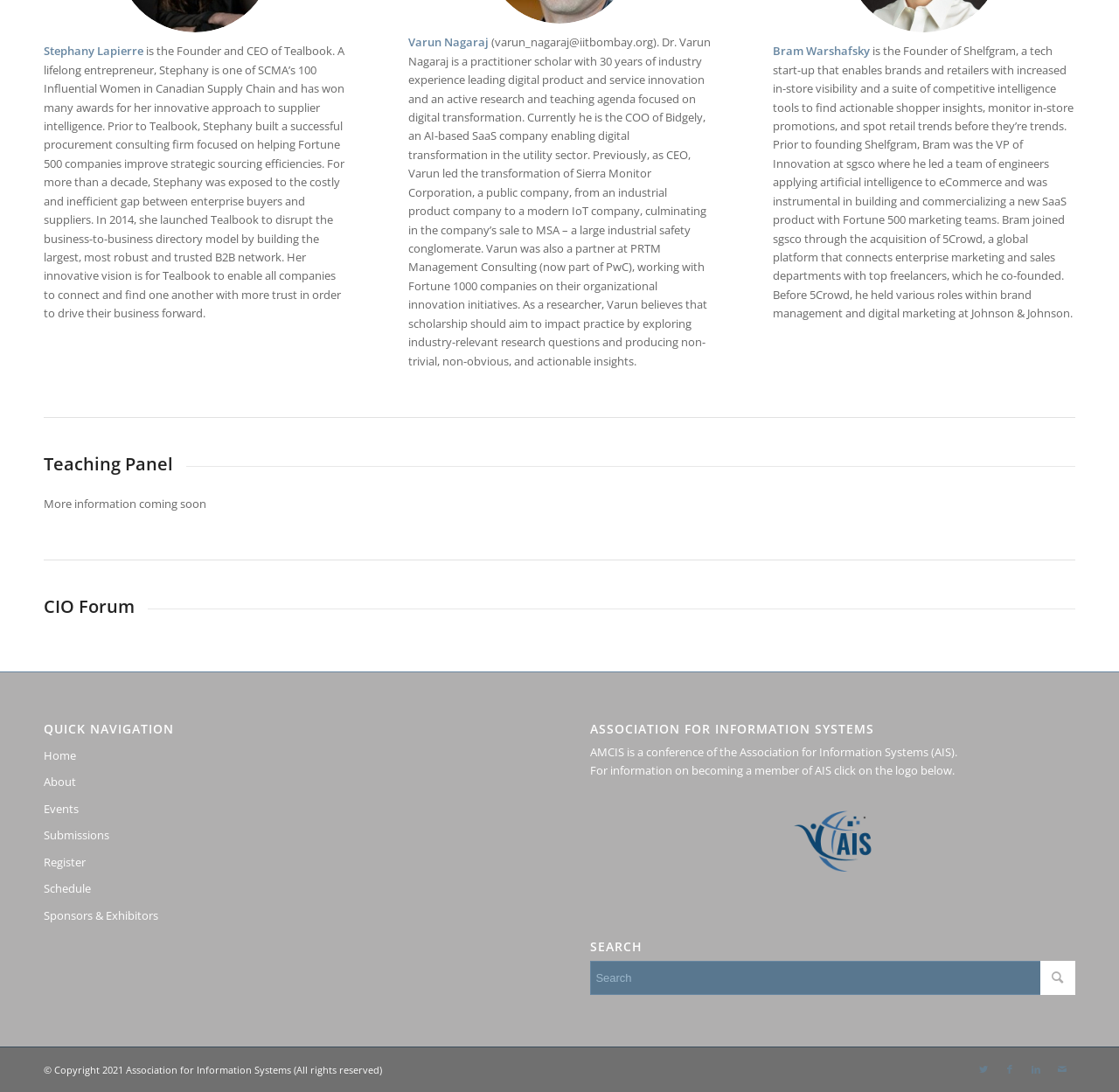Please specify the bounding box coordinates for the clickable region that will help you carry out the instruction: "Click on the 'Home' link".

[0.039, 0.68, 0.472, 0.705]